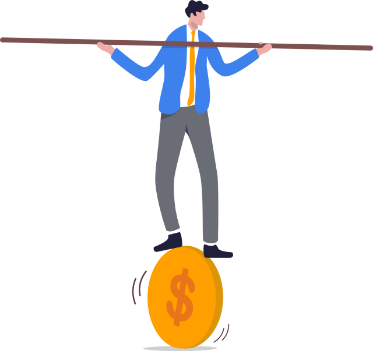What symbol is on the coin?
Please use the image to deliver a detailed and complete answer.

The $ symbol on the coin emphasizes the core theme of financial management and the importance of achieving a stable economic foundation to meet basic needs and thrive in various aspects of life.